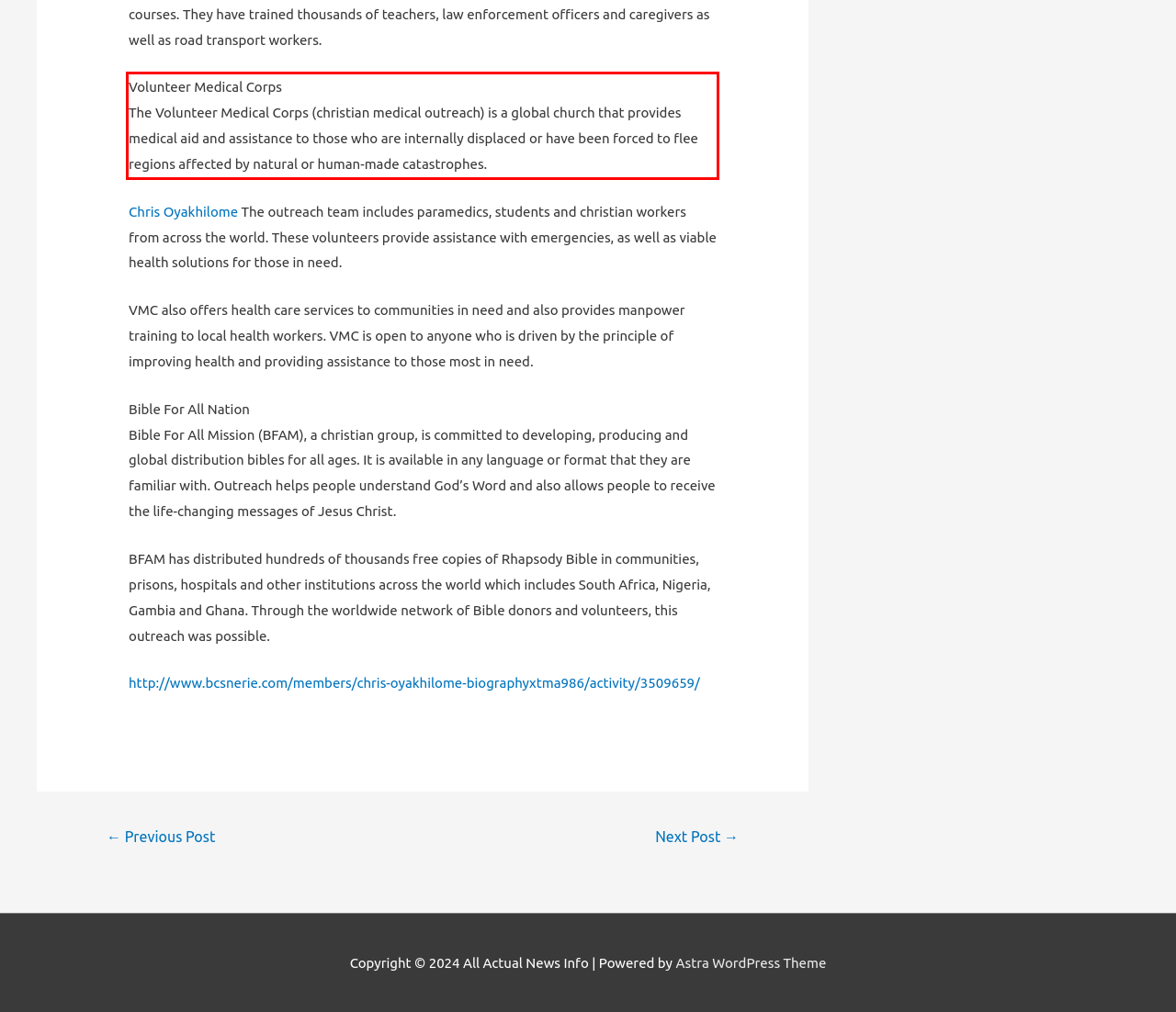View the screenshot of the webpage and identify the UI element surrounded by a red bounding box. Extract the text contained within this red bounding box.

Volunteer Medical Corps The Volunteer Medical Corps (christian medical outreach) is a global church that provides medical aid and assistance to those who are internally displaced or have been forced to flee regions affected by natural or human-made catastrophes.